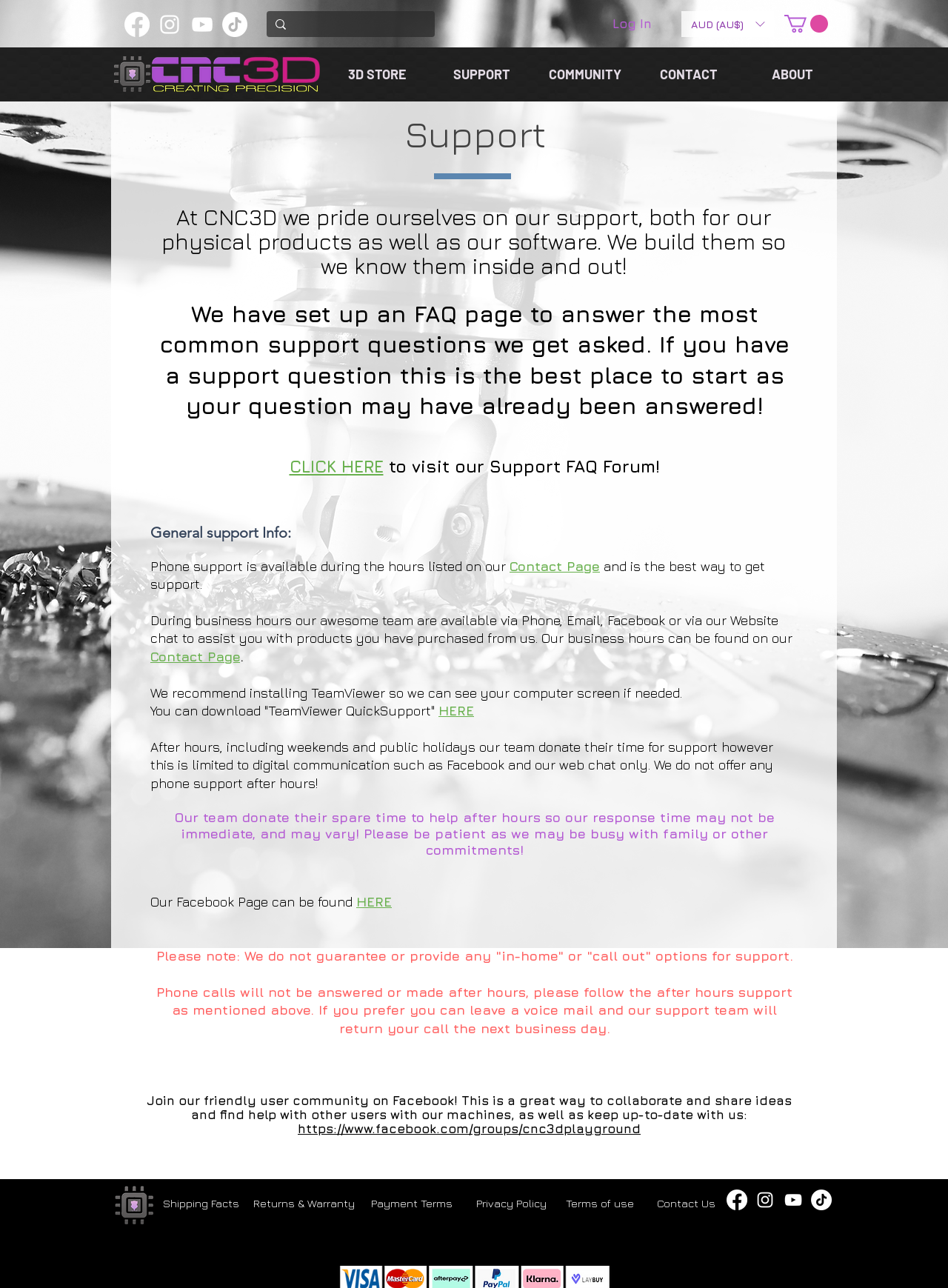Locate the bounding box coordinates of the element to click to perform the following action: 'Search for something'. The coordinates should be given as four float values between 0 and 1, in the form of [left, top, right, bottom].

[0.281, 0.009, 0.459, 0.029]